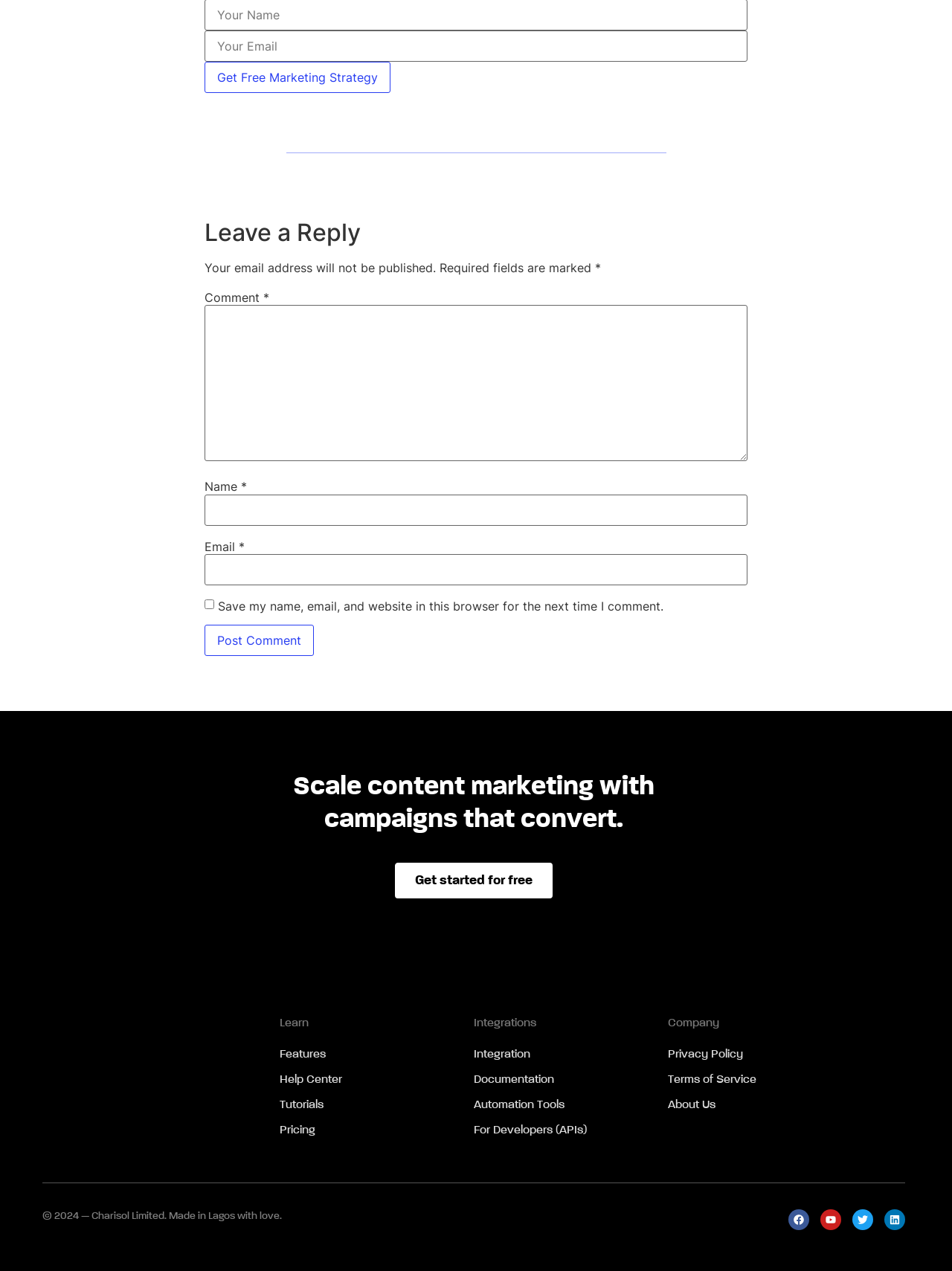Provide the bounding box coordinates of the section that needs to be clicked to accomplish the following instruction: "Post a comment."

[0.215, 0.491, 0.33, 0.516]